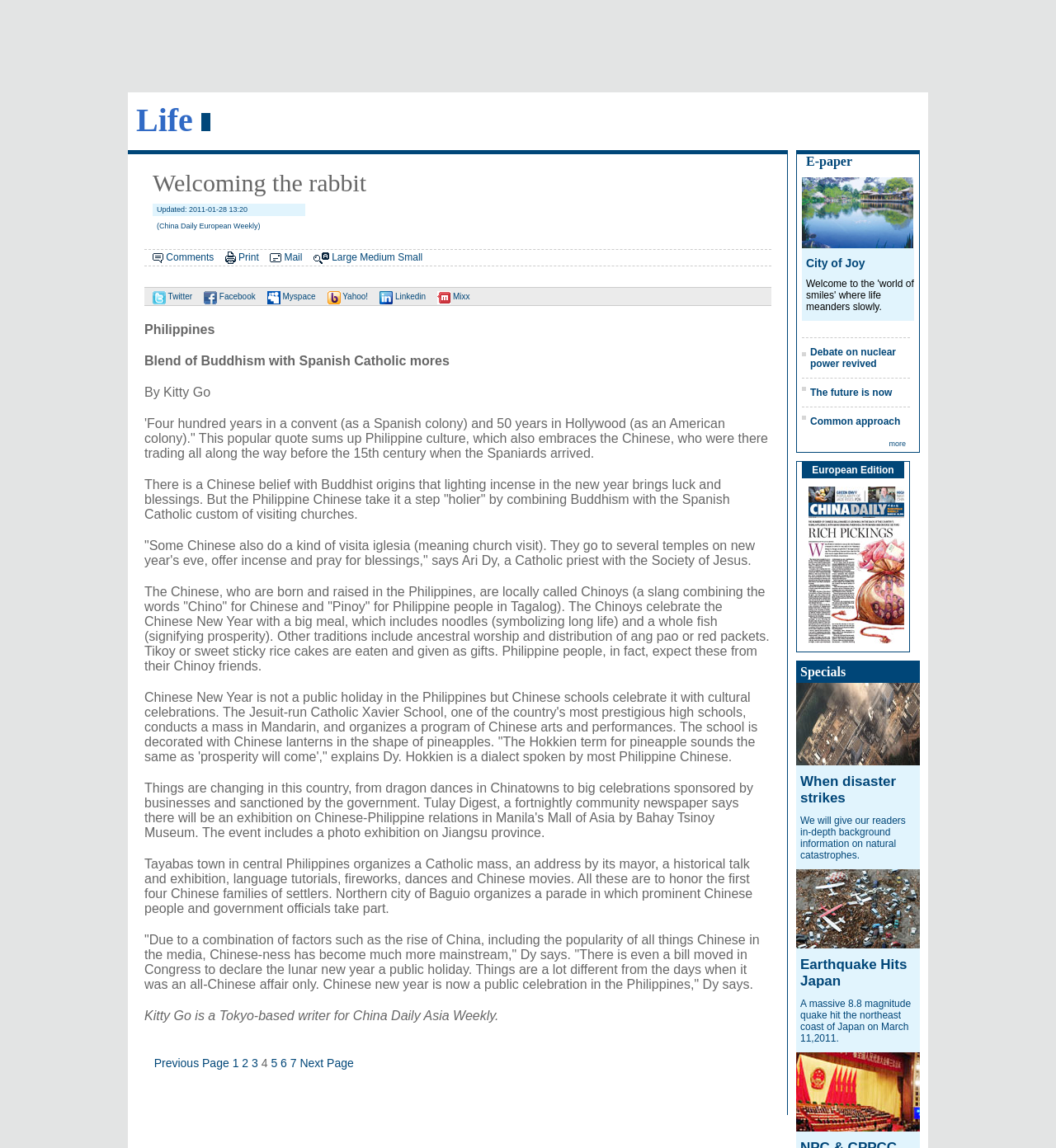Explain the webpage in detail.

This webpage is about celebrating the New Year in different countries, specifically in Australia, India, Malaysia, Philippines, Singapore, Thailand, and Vietnam. 

At the top of the page, there is a heading "Welcoming the rabbit" and a subheading "Updated: 2011-01-28 13:20" indicating the date of the article. Below this, there is an iframe and an image. 

On the left side of the page, there are several links to social media platforms, including Twitter, Facebook, Myspace, Yahoo!, Linkedin, and Mixx, each accompanied by a small icon. 

The main content of the page is an article about how the Philippines celebrates the Chinese New Year. The article is divided into several paragraphs, each describing a different aspect of the celebration, such as the blend of Buddhism and Spanish Catholic traditions, the food, and the cultural events. There are also quotes from a Catholic priest, Ari Dy, about the significance of the celebration. 

On the right side of the page, there are several headings and links to other articles, including "E-paper", "City of Joy", "Debate on nuclear power revived", "The future is now", "Common approach", and "European Edition". There are also images accompanying some of these links. 

At the bottom of the page, there are links to navigate to previous and next pages, as well as numbered links to specific pages.